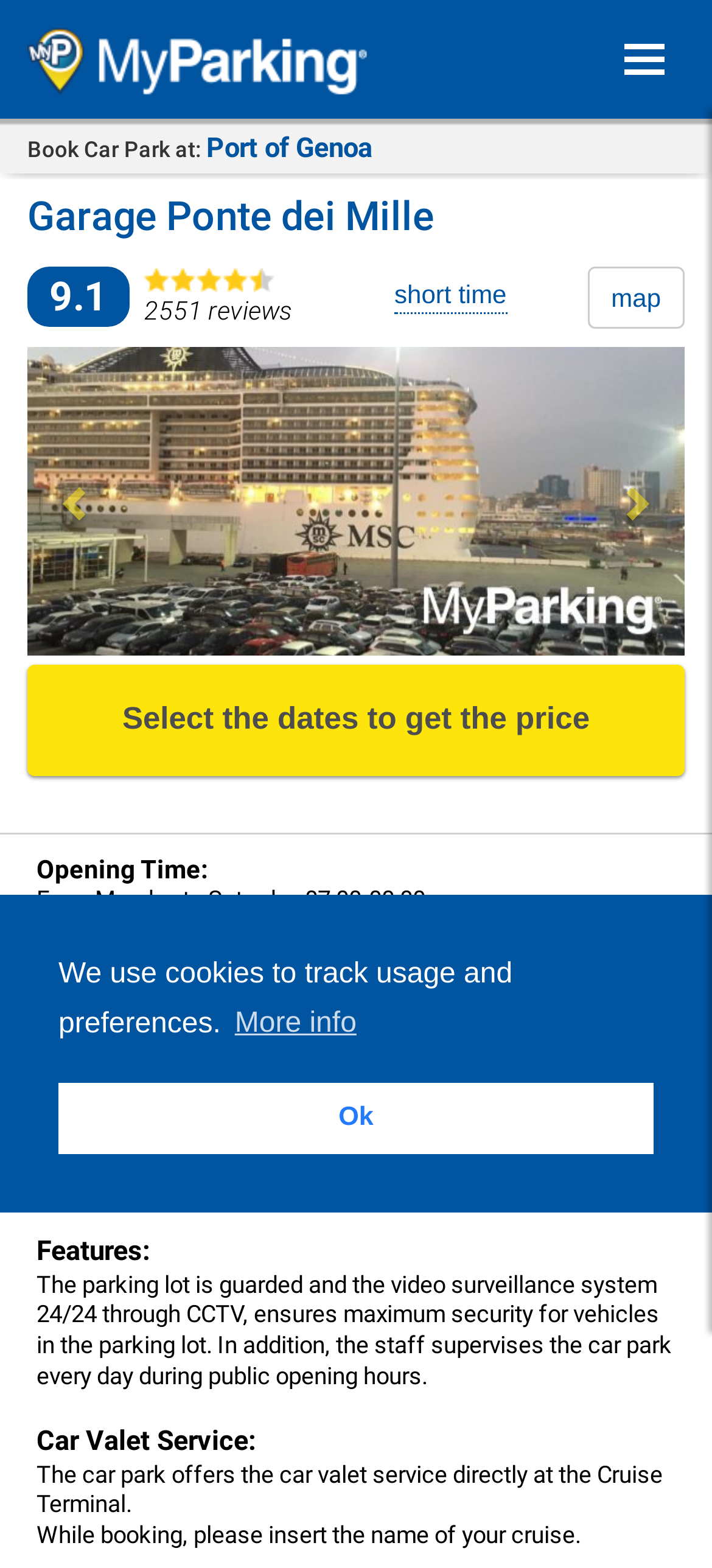Please identify the bounding box coordinates of the element on the webpage that should be clicked to follow this instruction: "Select the dates to get the price". The bounding box coordinates should be given as four float numbers between 0 and 1, formatted as [left, top, right, bottom].

[0.038, 0.424, 0.962, 0.494]